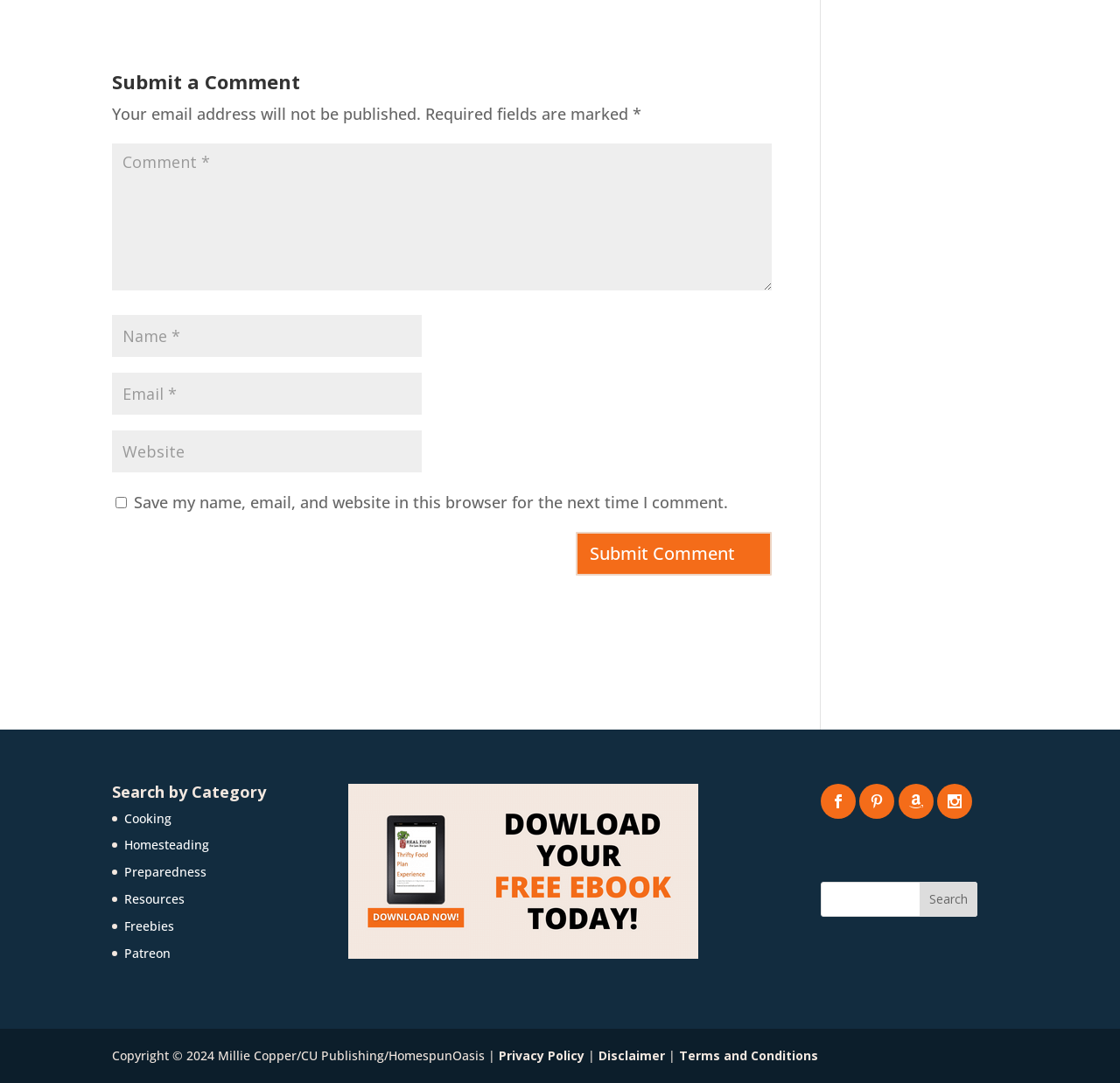What is the copyright information at the bottom of the page?
Look at the image and respond to the question as thoroughly as possible.

The webpage has a 'Copyright © 2024 Millie Copper/CU Publishing/HomespunOasis' statement at the bottom, indicating that the content is copyrighted by Millie Copper and associated entities.